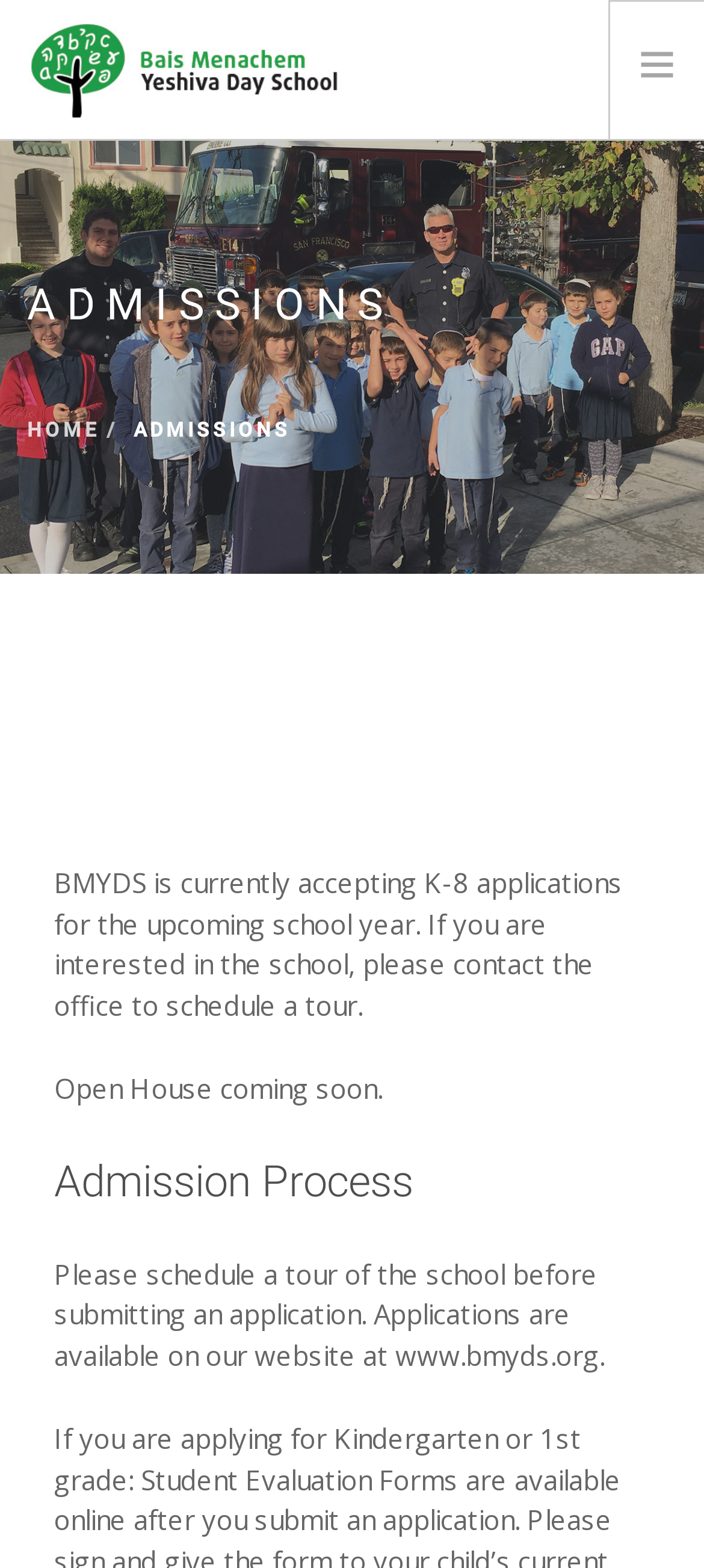What grade levels require additional information?
We need a detailed and meticulous answer to the question.

According to the webpage, if you are applying for Kindergarten or 1st grade, additional information is required, as stated in the StaticText element with the text 'If you are applying for Kindergarten or 1st grade:'